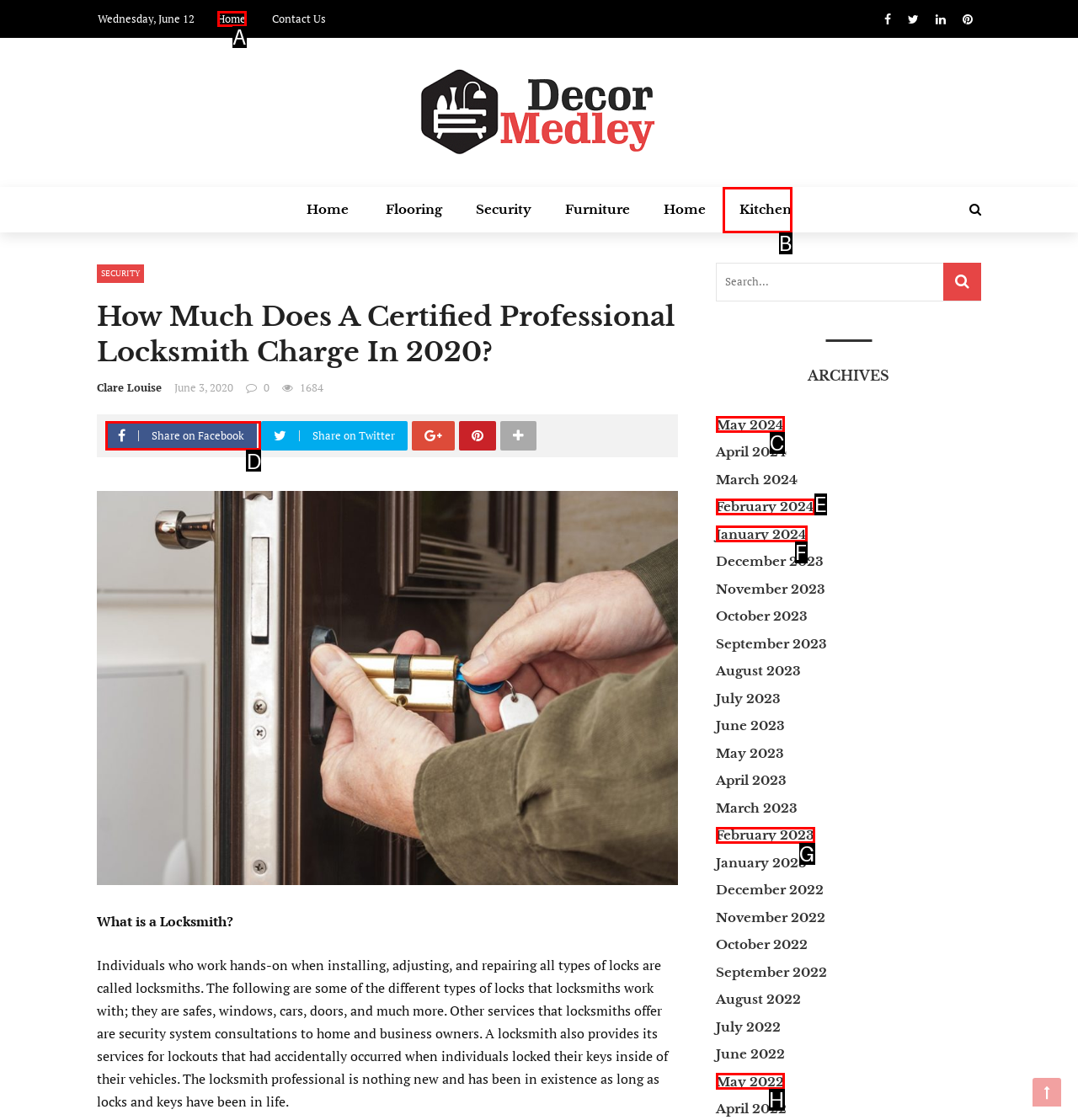Identify the correct option to click in order to complete this task: Share on Facebook
Answer with the letter of the chosen option directly.

D